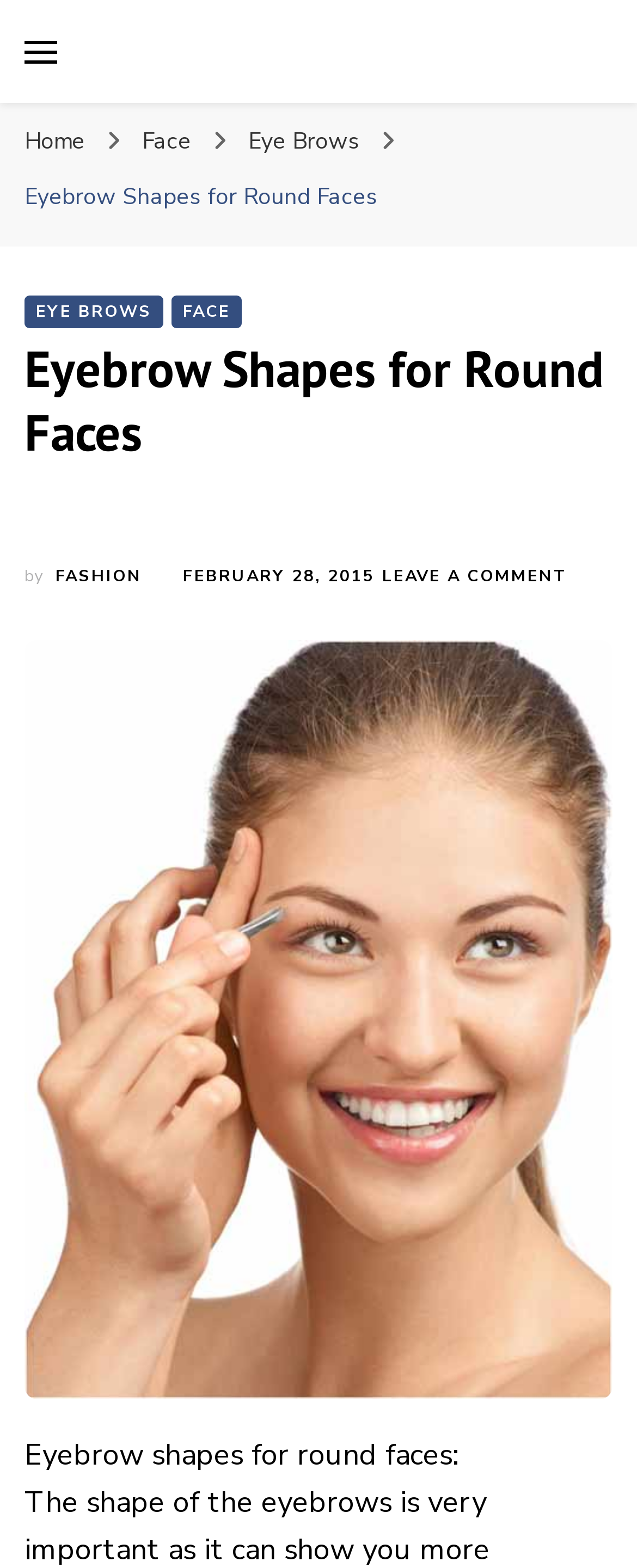Please specify the bounding box coordinates of the element that should be clicked to execute the given instruction: 'Leave a comment on Eyebrow Shapes for Round Faces'. Ensure the coordinates are four float numbers between 0 and 1, expressed as [left, top, right, bottom].

[0.6, 0.359, 0.892, 0.377]